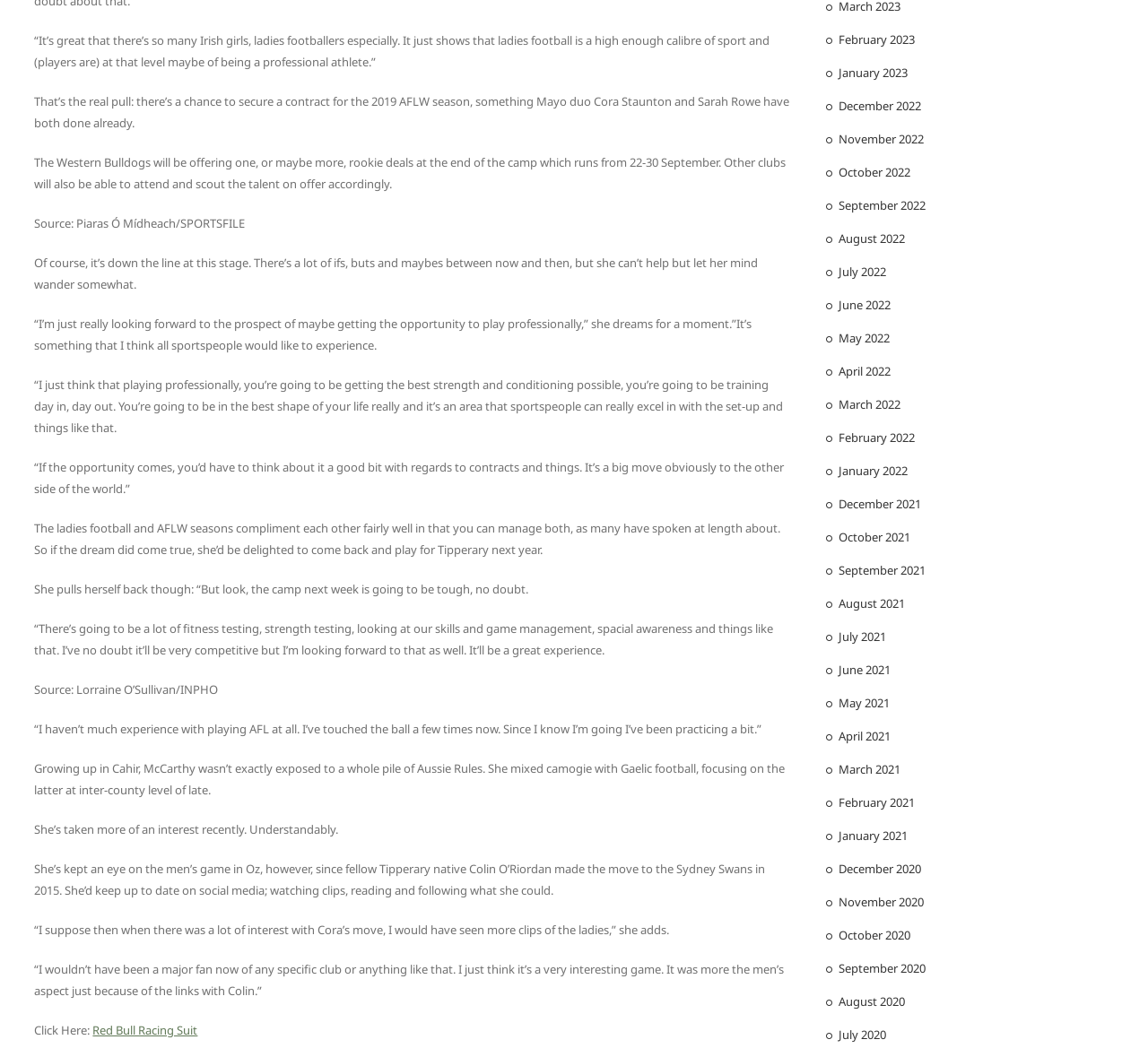Determine the bounding box coordinates of the clickable region to follow the instruction: "Click on 'Red Bull Racing Suit'".

[0.081, 0.967, 0.172, 0.982]